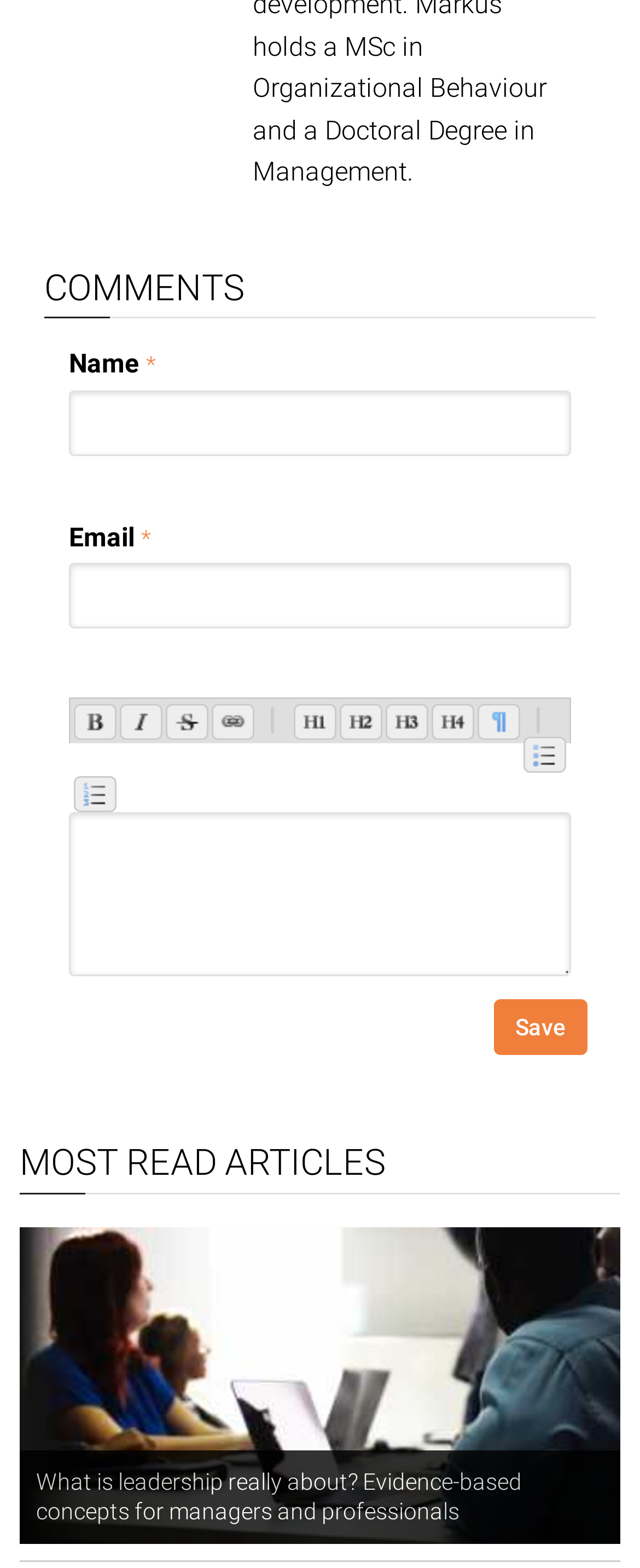What is the first required field?
Give a one-word or short phrase answer based on the image.

Name